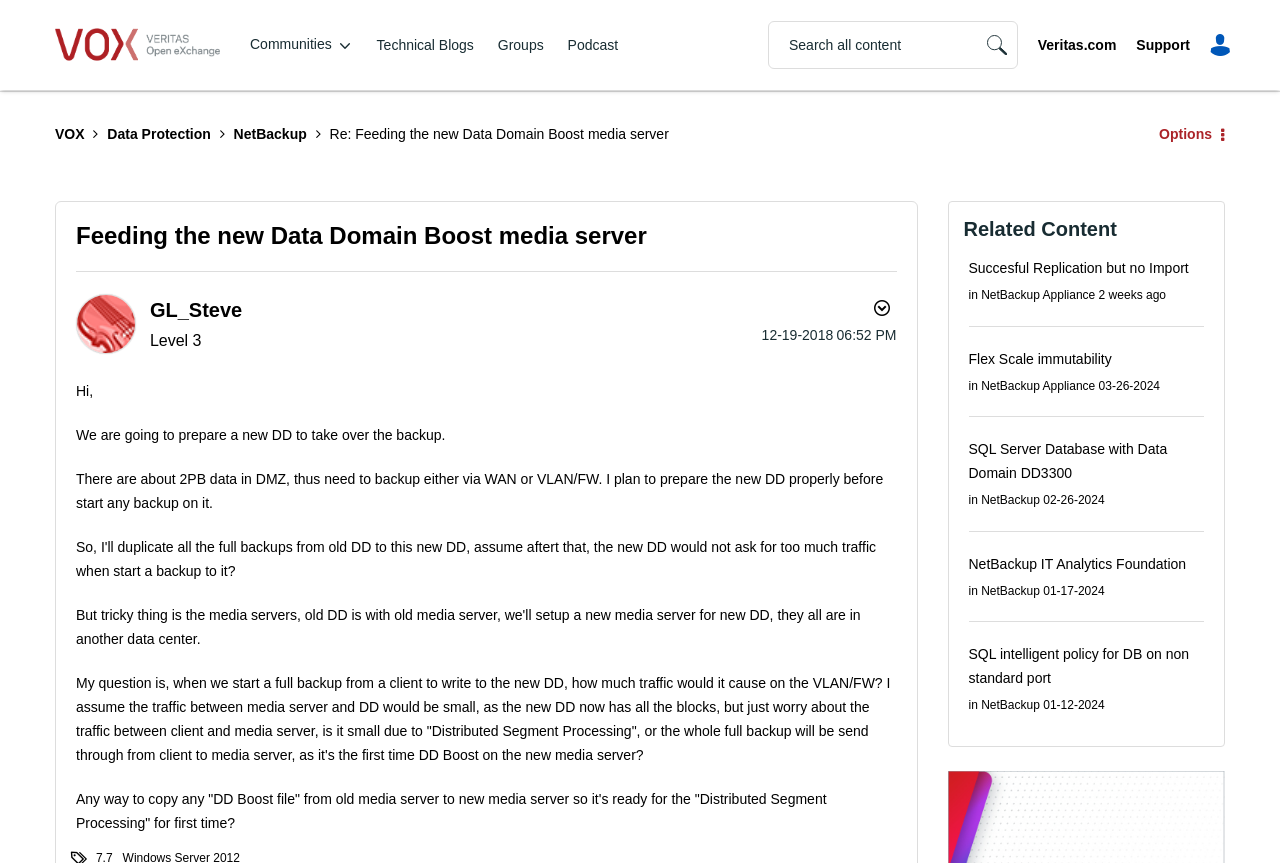Find the bounding box coordinates for the area that must be clicked to perform this action: "View profile of GL_Steve".

[0.117, 0.346, 0.189, 0.372]